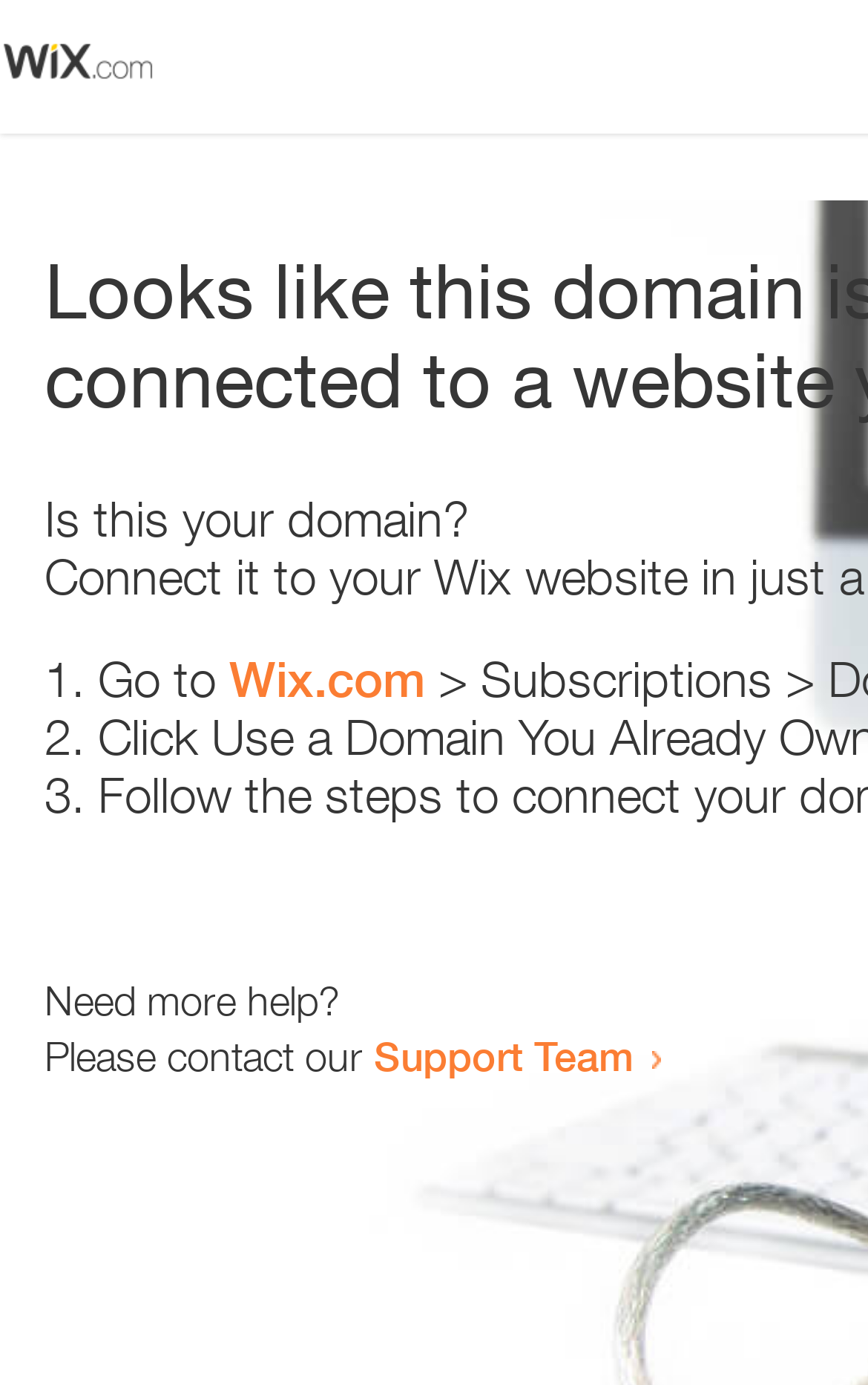What is the domain being referred to?
From the image, respond with a single word or phrase.

Wix.com